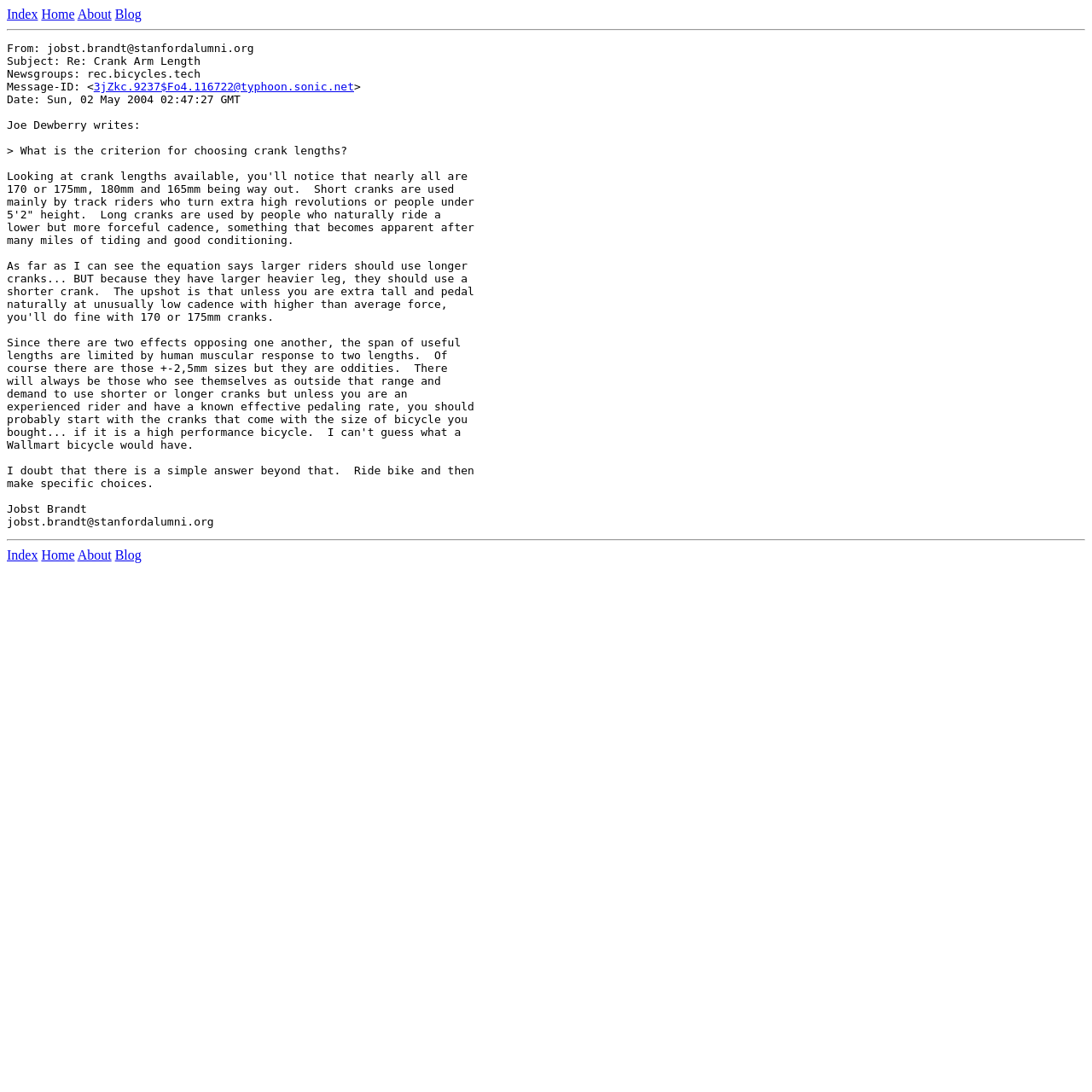What is the purpose of the horizontal separators on the page?
Based on the visual content, answer with a single word or a brief phrase.

To separate sections